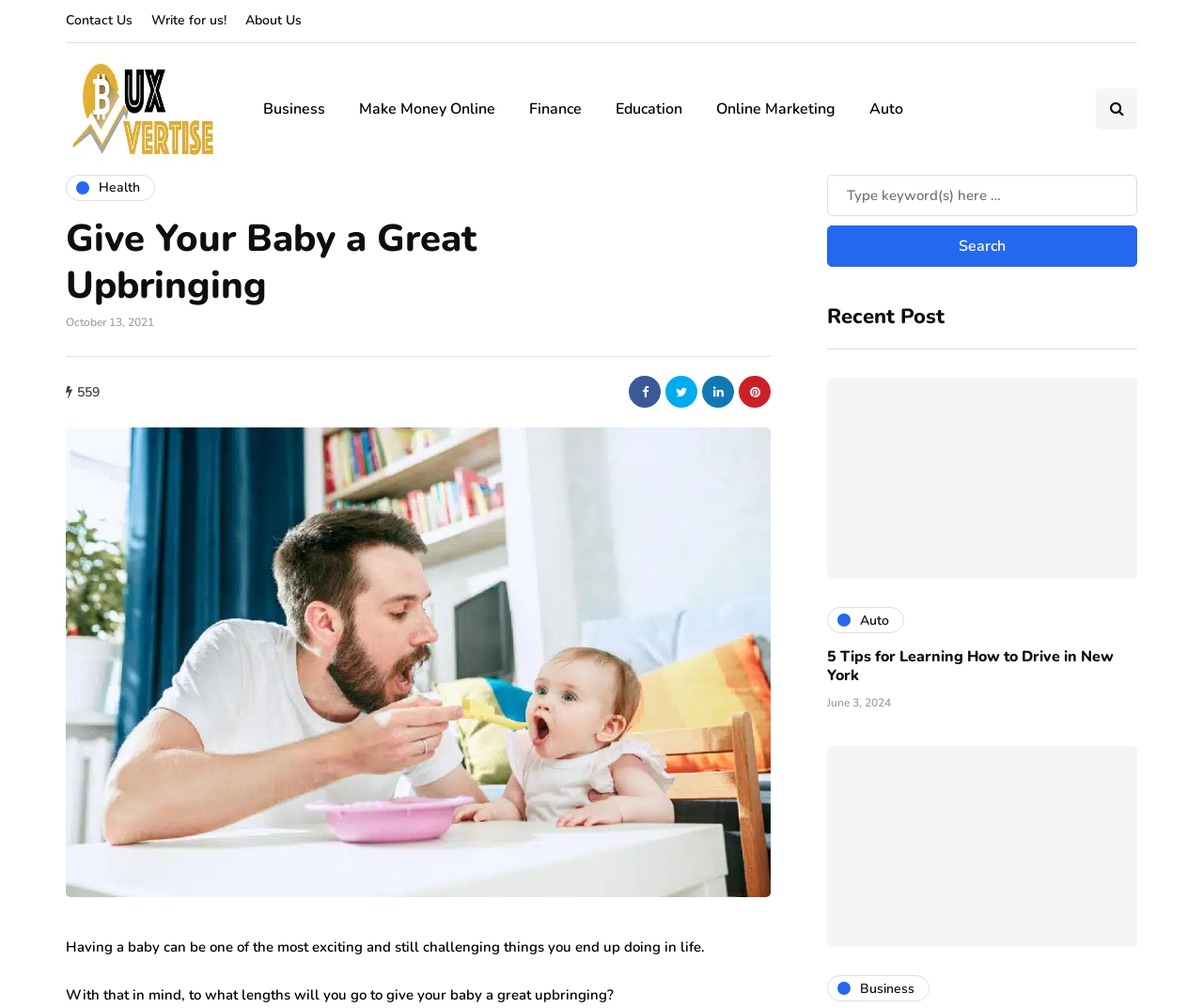What is the website's main topic?
Refer to the image and respond with a one-word or short-phrase answer.

Baby upbringing